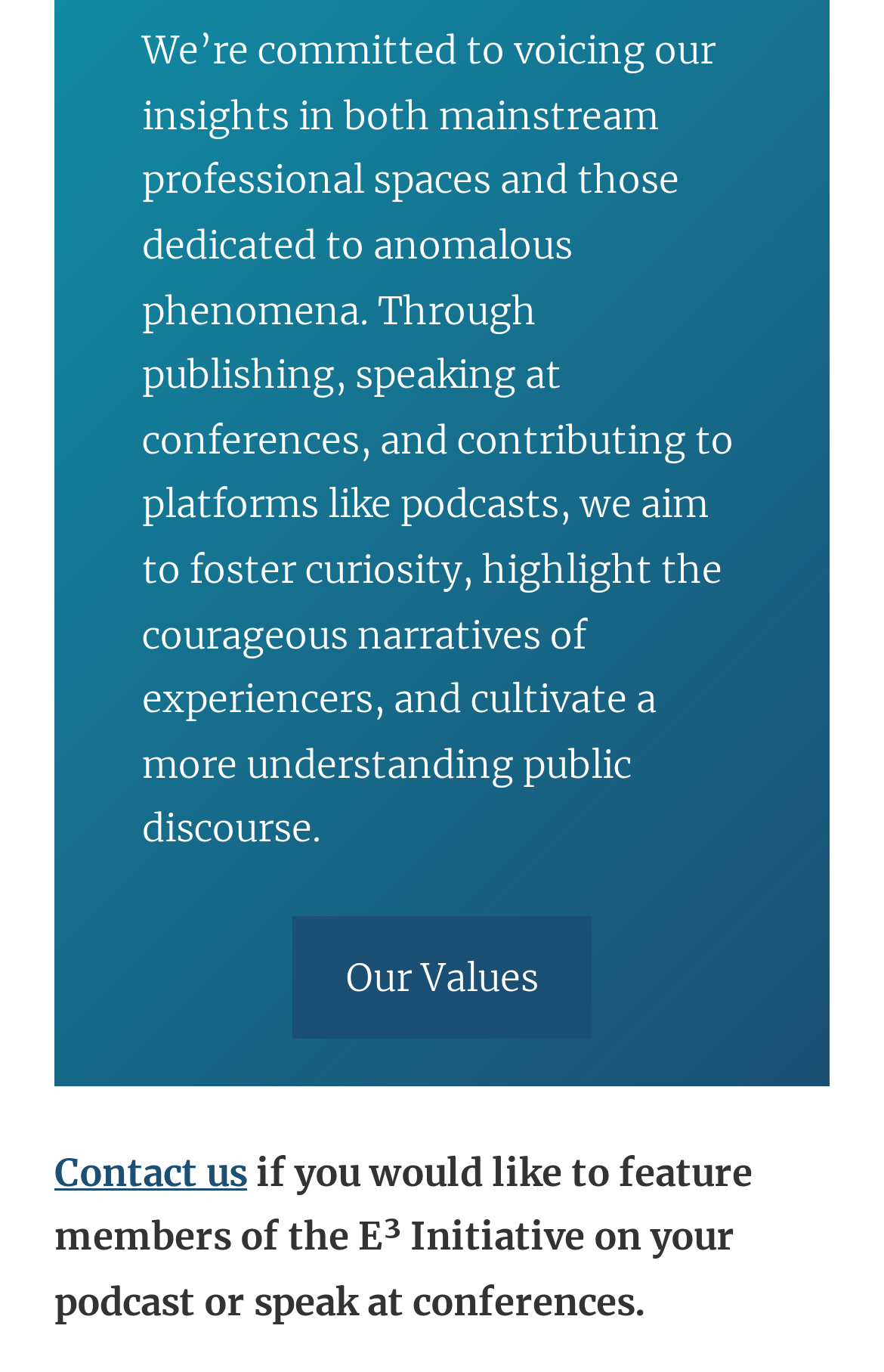Identify the bounding box coordinates for the UI element mentioned here: "Our Values". Provide the coordinates as four float values between 0 and 1, i.e., [left, top, right, bottom].

[0.33, 0.668, 0.67, 0.758]